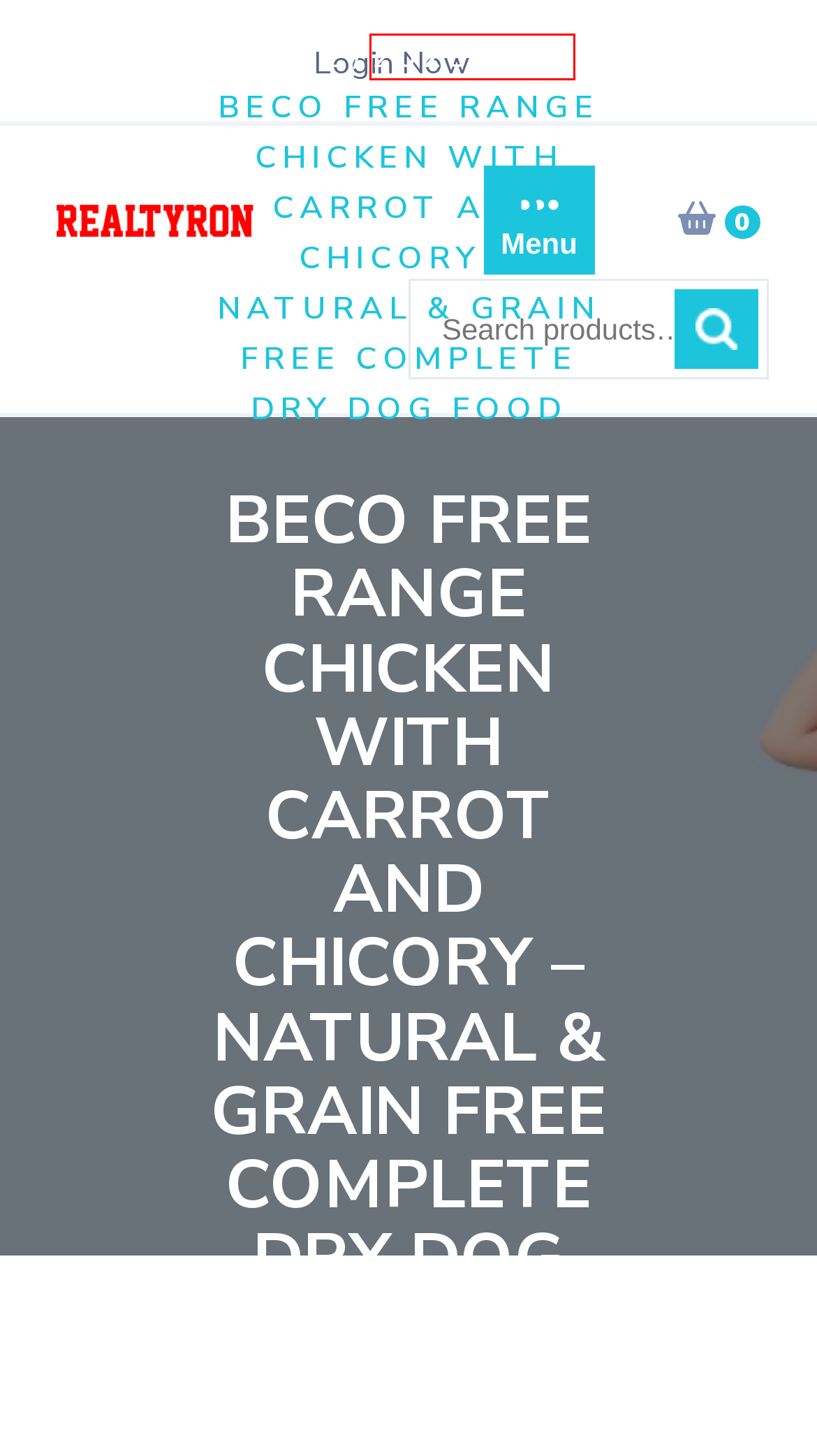Examine the screenshot of the webpage, which has a red bounding box around a UI element. Select the webpage description that best fits the new webpage after the element inside the red bounding box is clicked. Here are the choices:
A. RPLIDAR S2L 360 Degree DTOF Lidar – Product Description – realtyron
B. hr@realtyron.com – realtyron
C. KKP Tote Bag for Women – The Perfect Work Companion – realtyron
D. VAANUpcycled Leather Women’s Black and Gray Cellphone Wallet Crossbody Bag – realtyron
E. Cart – realtyron
F. My account – realtyron
G. 20231018 – realtyron
H. realtyron – Welcome to our platform dedicated to women's belts!

G